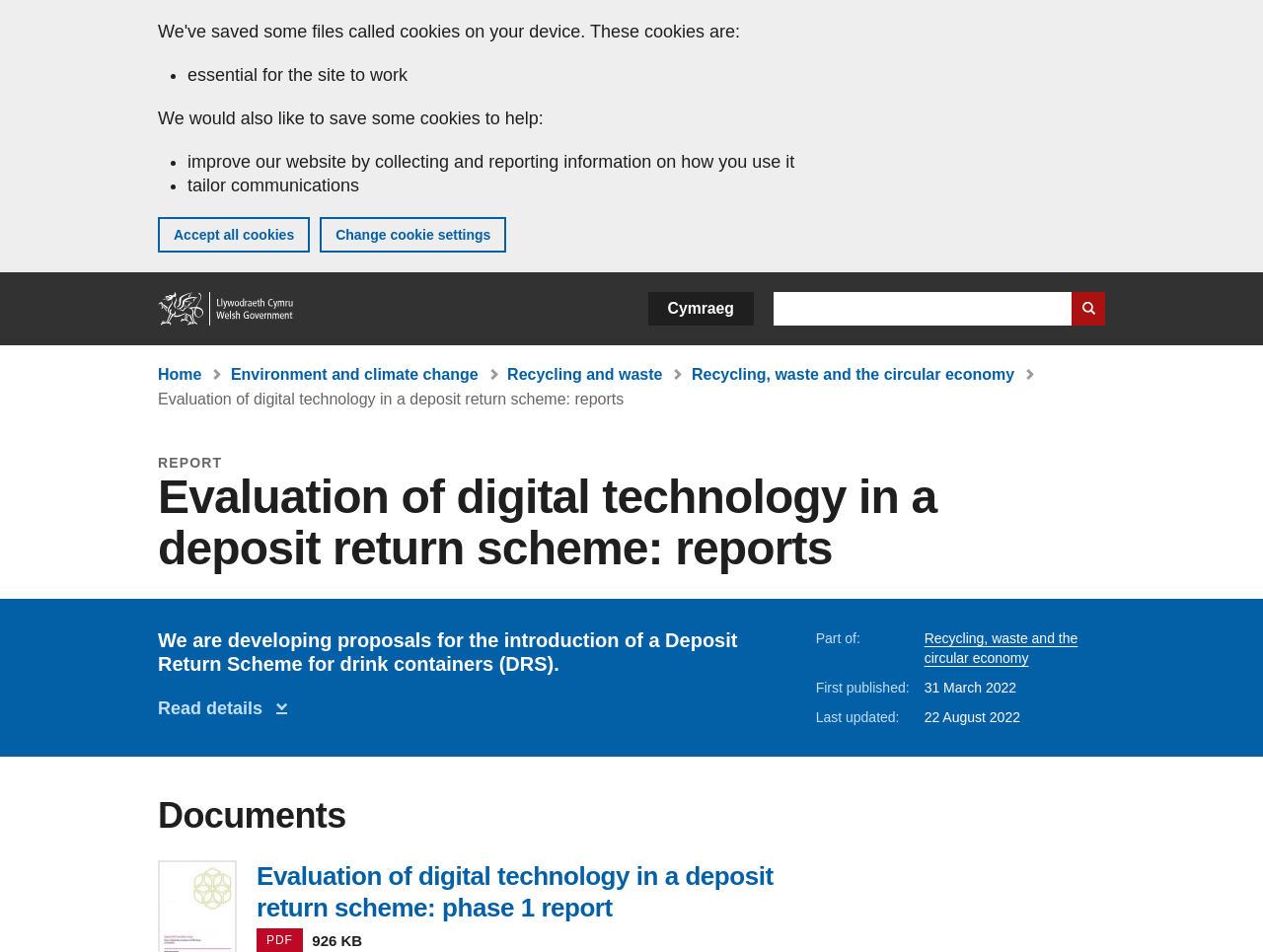Respond to the following query with just one word or a short phrase: 
What is the topic of the webpage?

Recycling and waste